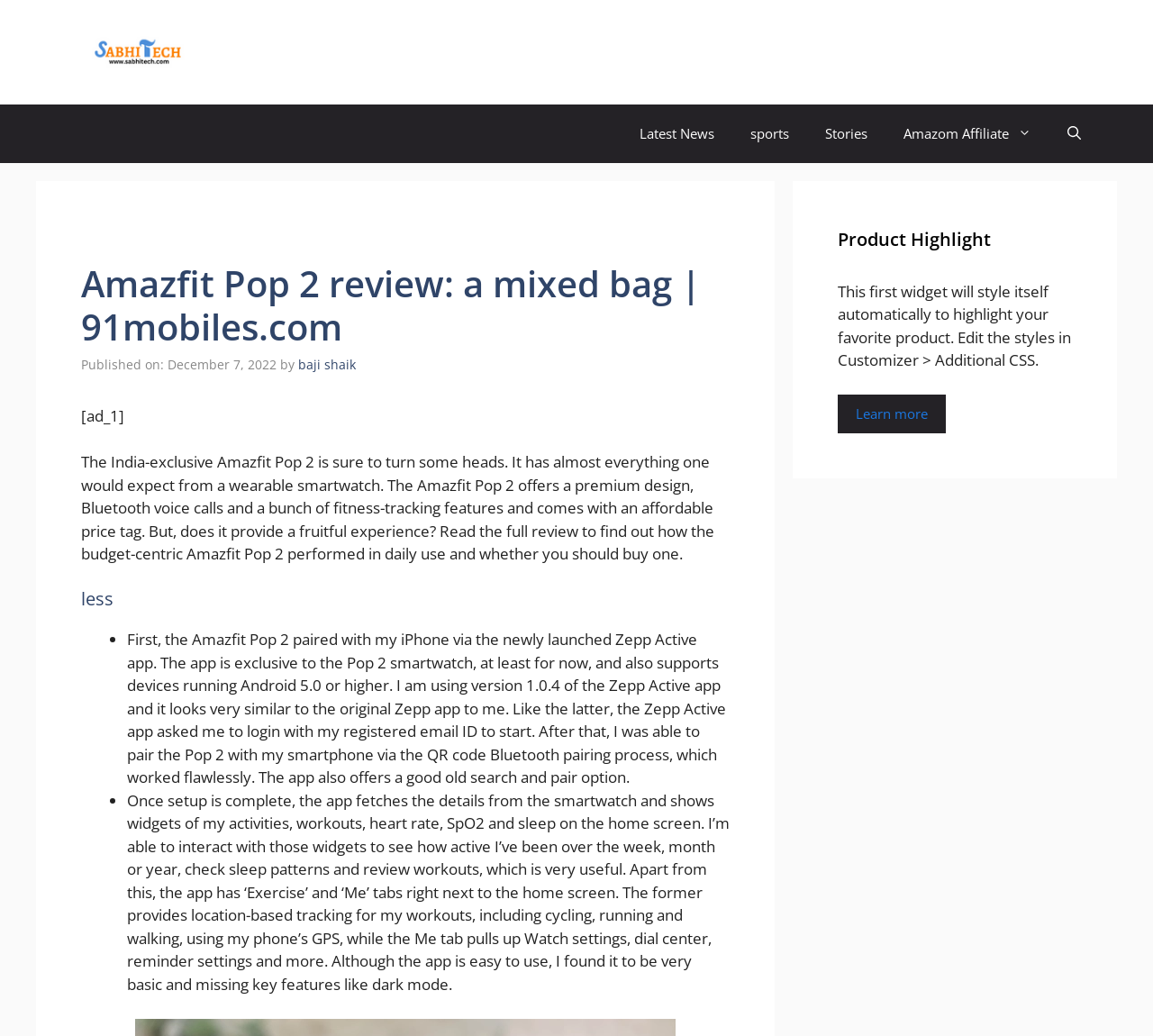Please use the details from the image to answer the following question comprehensively:
What is the name of the smartwatch being reviewed?

The webpage is reviewing a smartwatch, and the name of the smartwatch is mentioned in the heading 'Amazfit Pop 2 review: a mixed bag | 91mobiles.com' and also in the text 'The India-exclusive Amazfit Pop 2 is sure to turn some heads.'